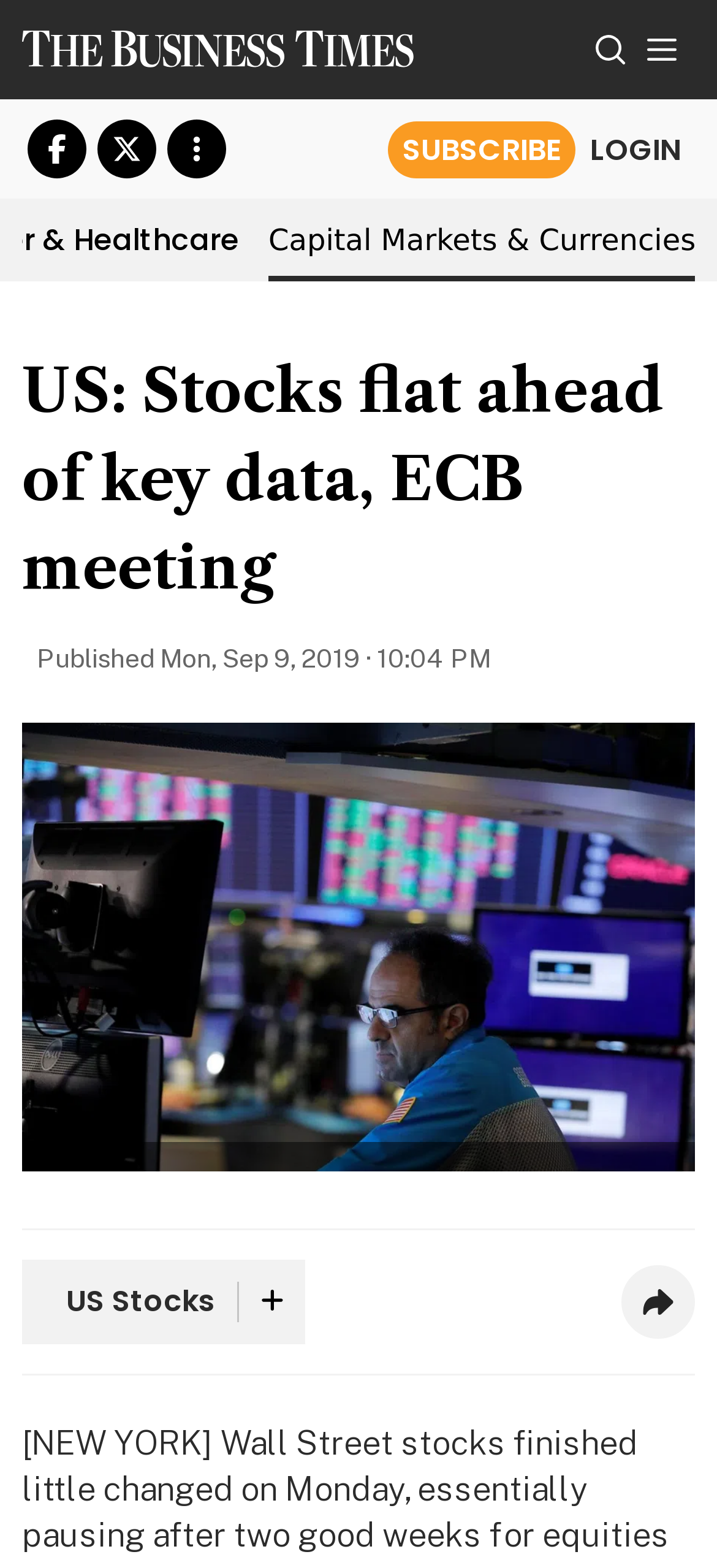Determine the bounding box coordinates of the clickable region to follow the instruction: "View more".

[0.233, 0.076, 0.315, 0.114]